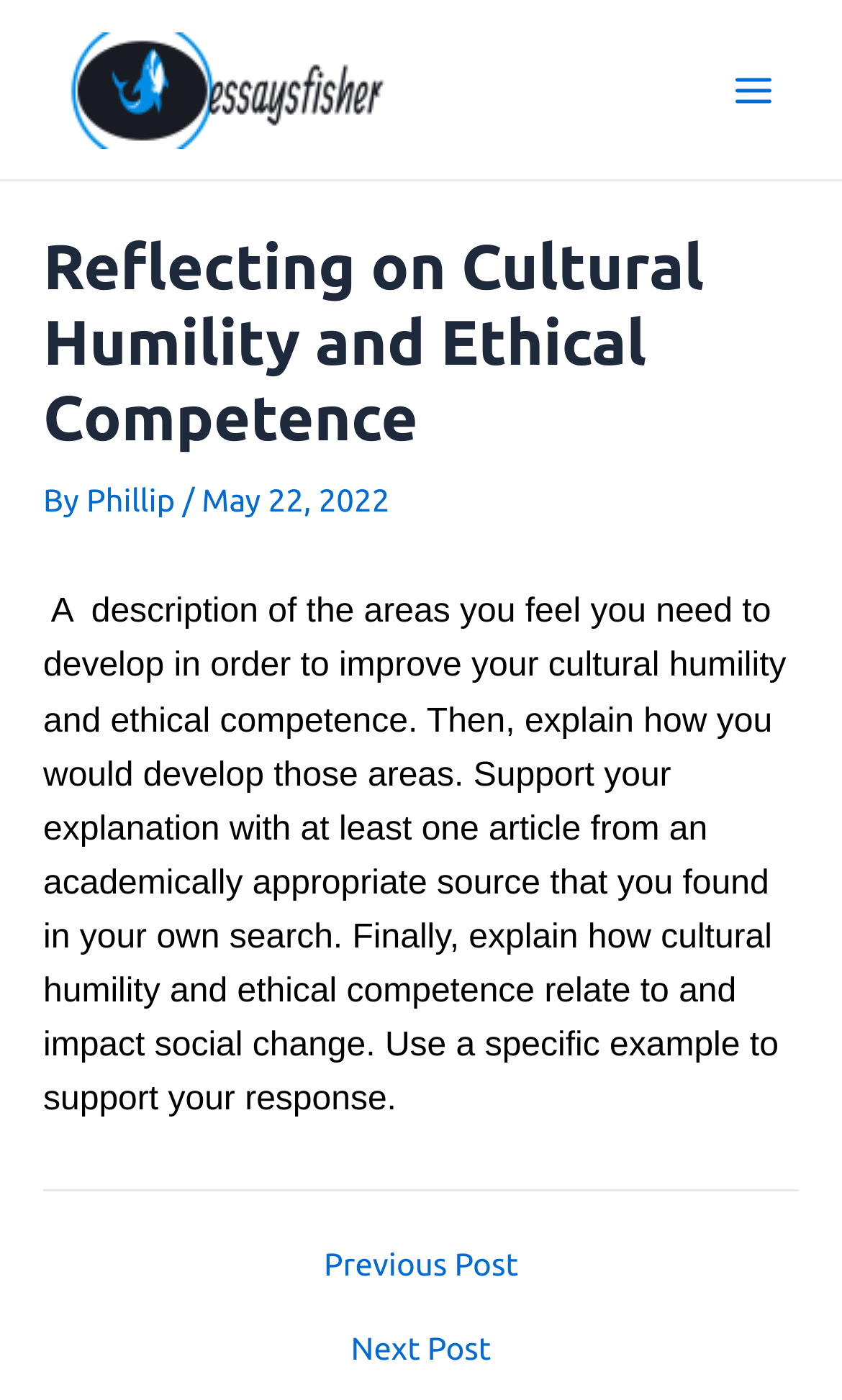Answer the question in one word or a short phrase:
What is the purpose of this post?

To reflect on cultural humility and ethical competence